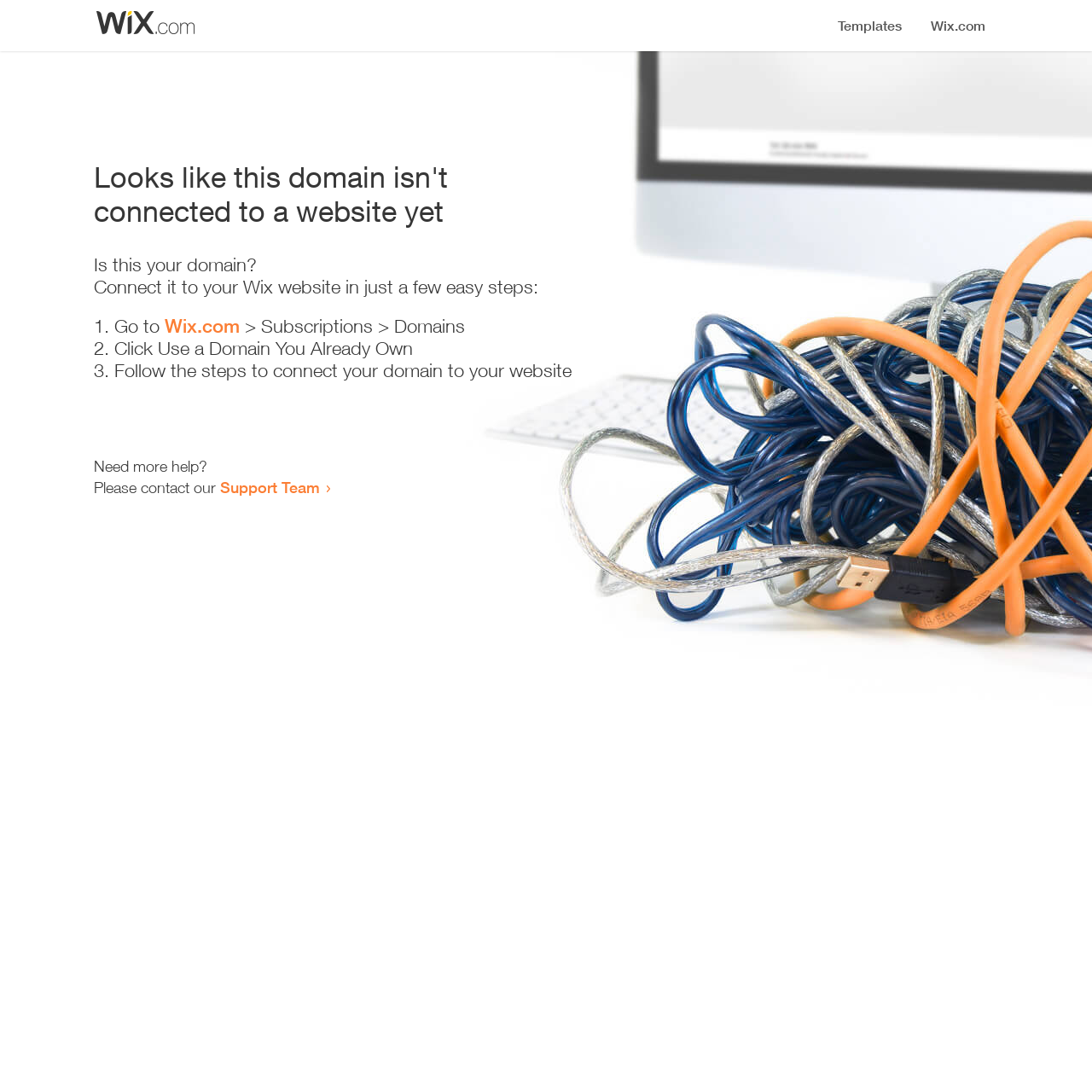Locate and provide the bounding box coordinates for the HTML element that matches this description: "Support Team".

[0.202, 0.438, 0.293, 0.455]